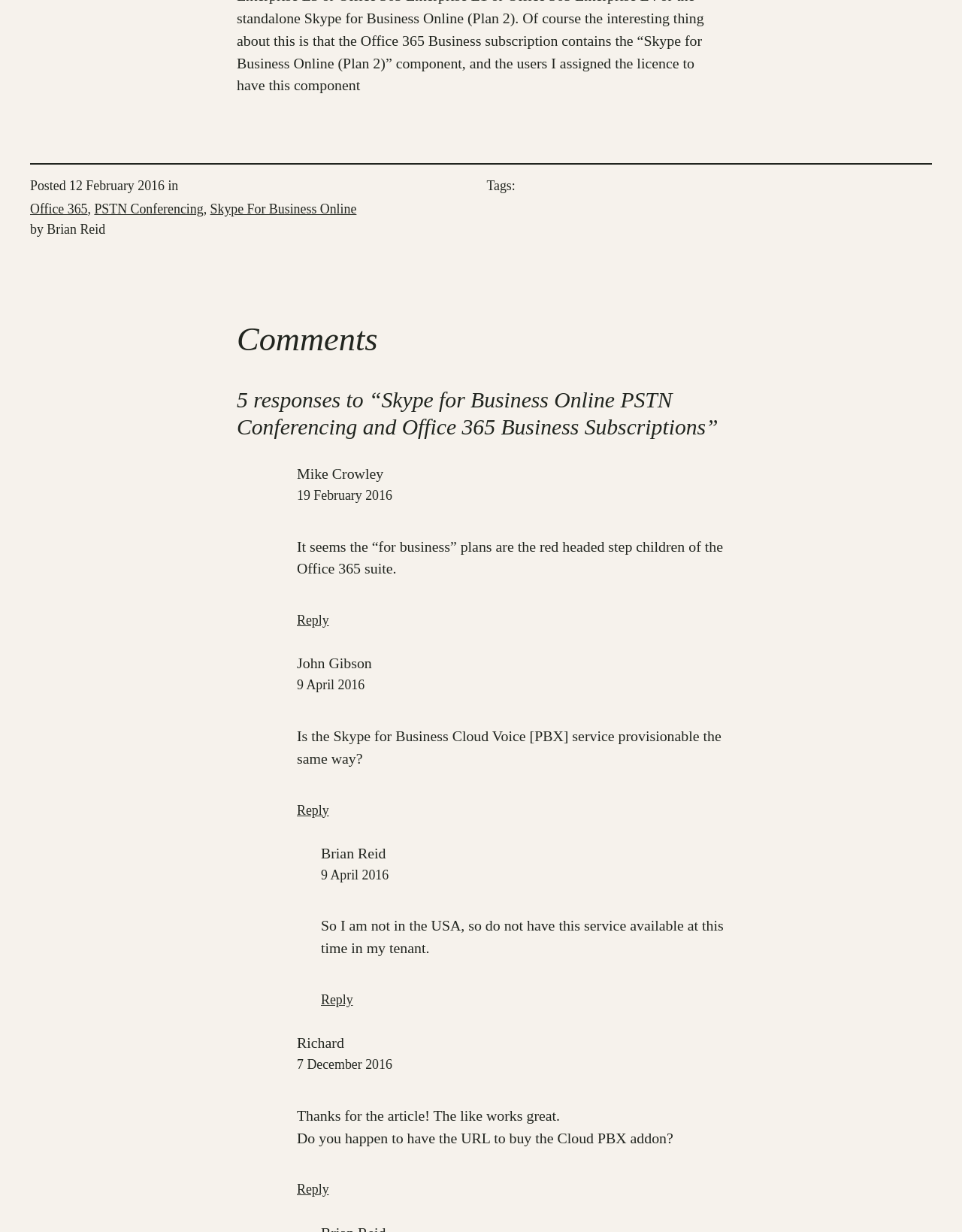Determine the bounding box coordinates of the clickable region to execute the instruction: "Click on the 'Reply to John Gibson' link". The coordinates should be four float numbers between 0 and 1, denoted as [left, top, right, bottom].

[0.309, 0.651, 0.342, 0.664]